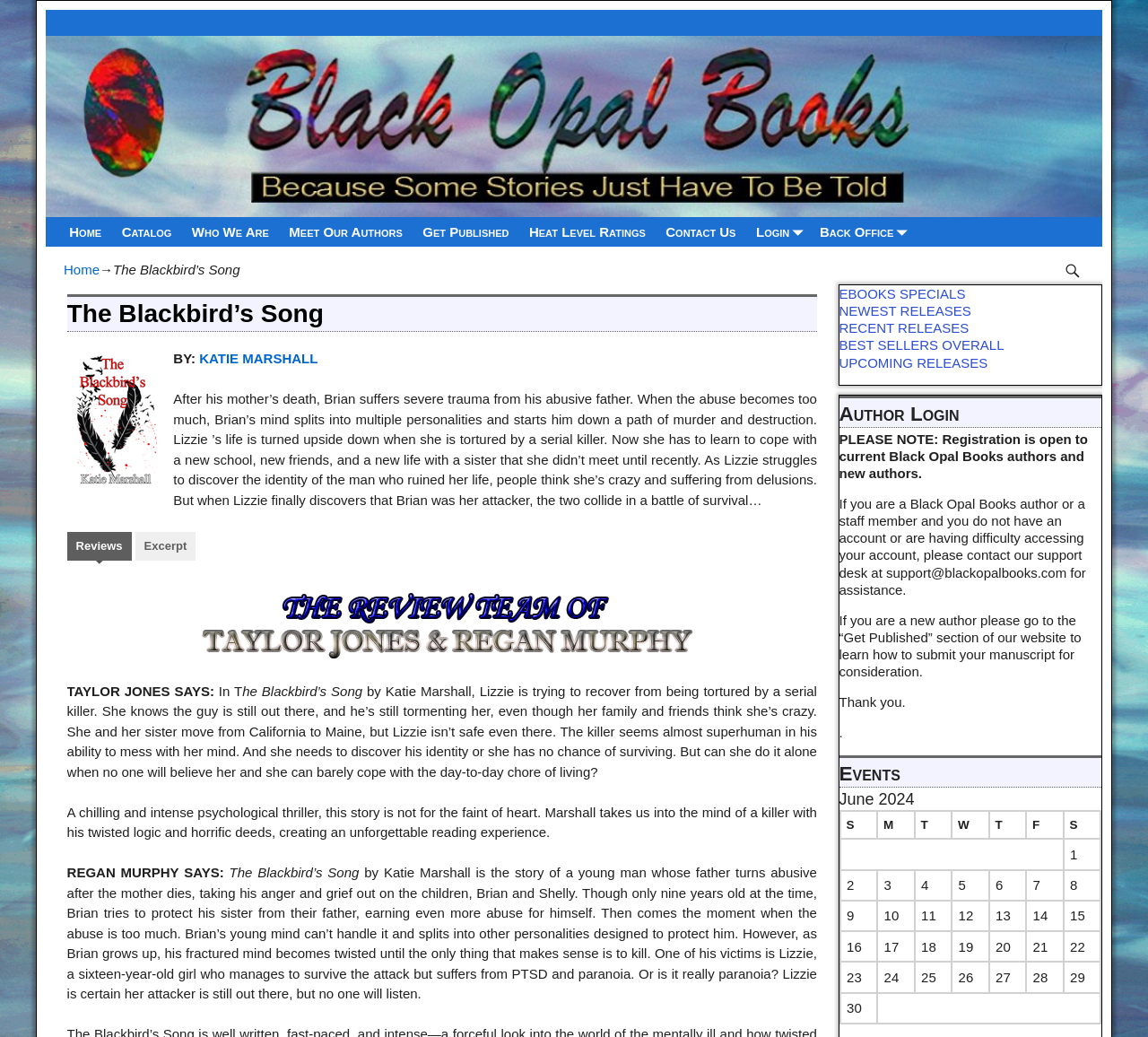Explain the webpage in detail.

The webpage is for Black Opal Books, a publishing company, and it appears to be a book details page for "The Blackbird's Song" by Katie Marshall. 

At the top of the page, there is a navigation menu with links to "Home", "Catalog", "Who We Are", "Meet Our Authors", "Get Published", "Heat Level Ratings", "Contact Us", "Login", and "Back Office". 

Below the navigation menu, there is a search bar and a header with the title "The Blackbird's Song". 

The main content of the page is divided into two sections. The left section has a header with the title "The Blackbird's Song" again, followed by the book's description, which is a psychological thriller about a young man named Brian who suffers from abuse and develops multiple personalities, and a girl named Lizzie who is tortured by a serial killer. 

Below the book description, there are tabs for "Reviews" and "Excerpt". The "Reviews" tab is currently selected and displays two reviews of the book. 

The right section of the page has a complementary section with links to "EBOOKS SPECIALS", "NEWEST RELEASES", "RECENT RELEASES", "BEST SELLERS OVERALL", and "UPCOMING RELEASES". 

Below this section, there is an "Author Login" section with a heading and a paragraph of text explaining the registration process for authors. 

Further down the page, there is an "Events" section with a table displaying a calendar for June 2024.